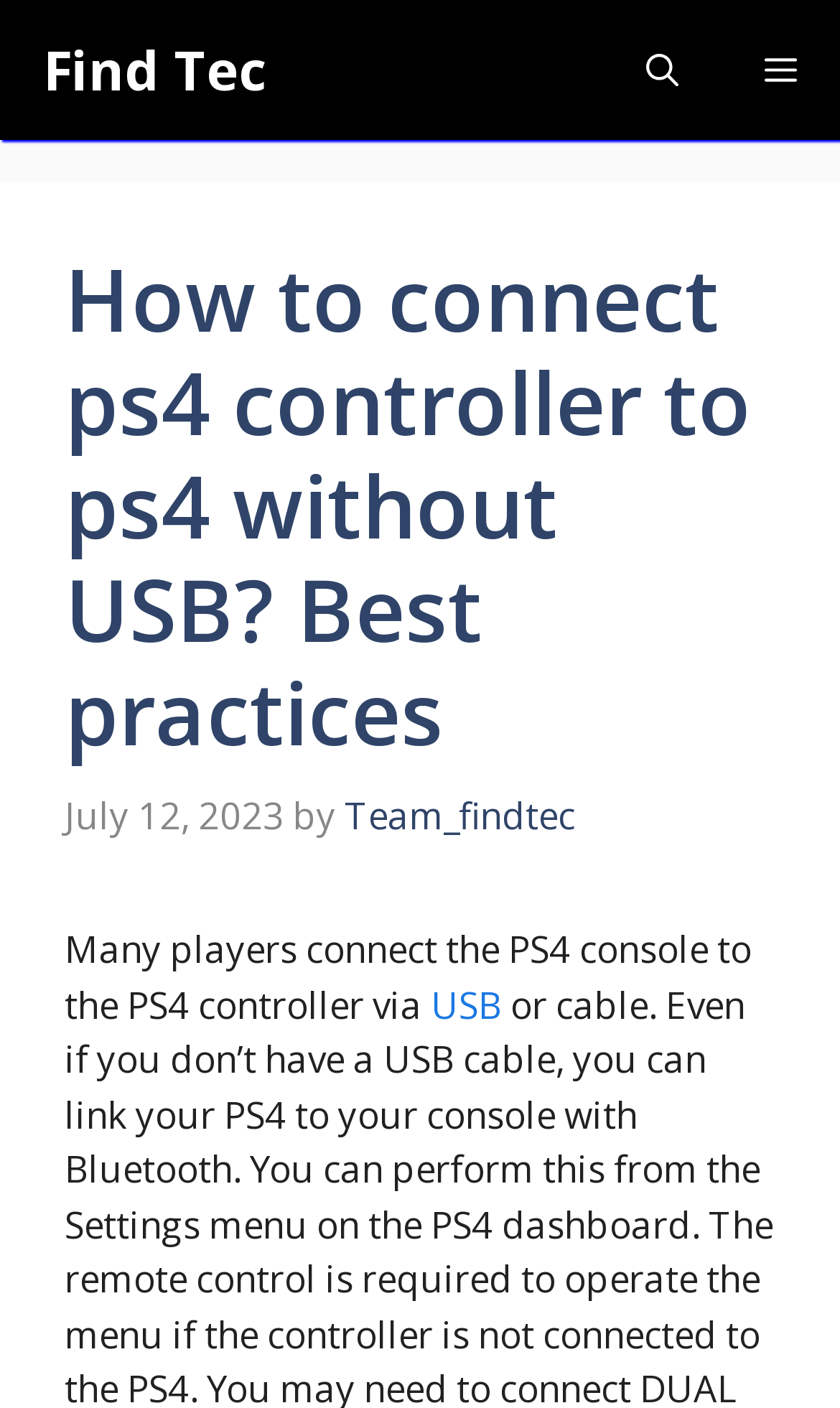What is the author of the article?
Based on the screenshot, provide your answer in one word or phrase.

Team_findtec